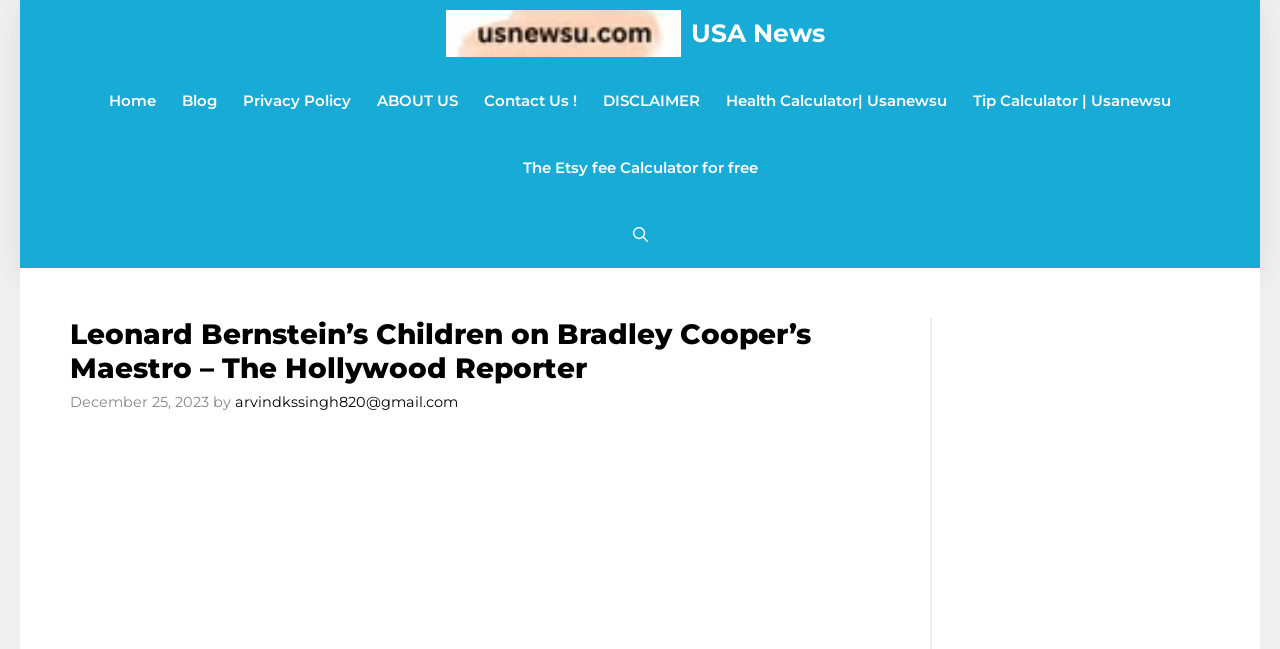Pinpoint the bounding box coordinates of the area that must be clicked to complete this instruction: "Select options for 'Hotel Website Design Development Theme'".

None